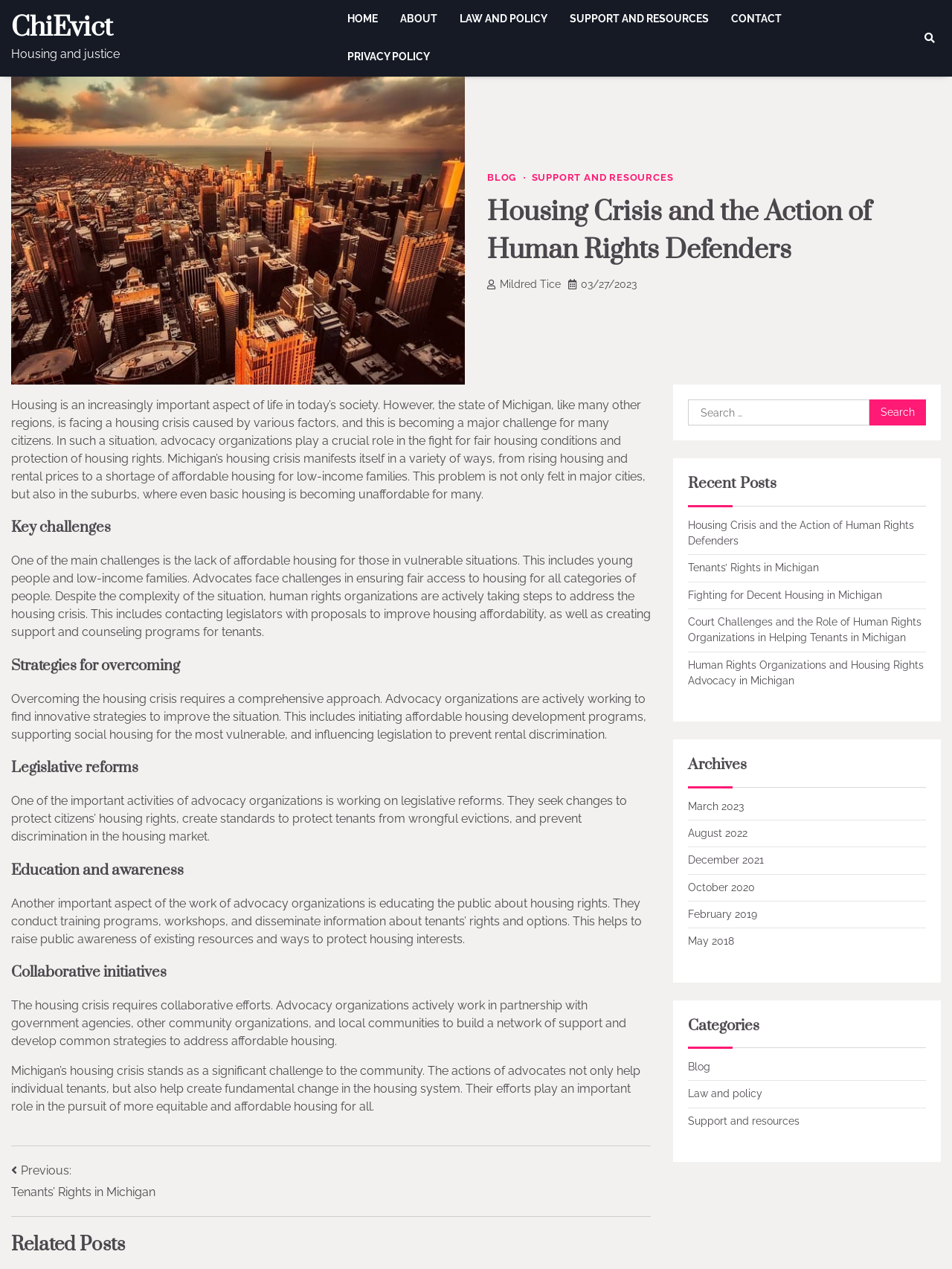What is the main topic of this webpage?
Use the information from the image to give a detailed answer to the question.

Based on the webpage content, I can see that the main topic is about the housing crisis and the actions of human rights defenders. The article discusses the challenges of affordable housing, the role of advocacy organizations, and the importance of education and awareness in addressing the housing crisis.